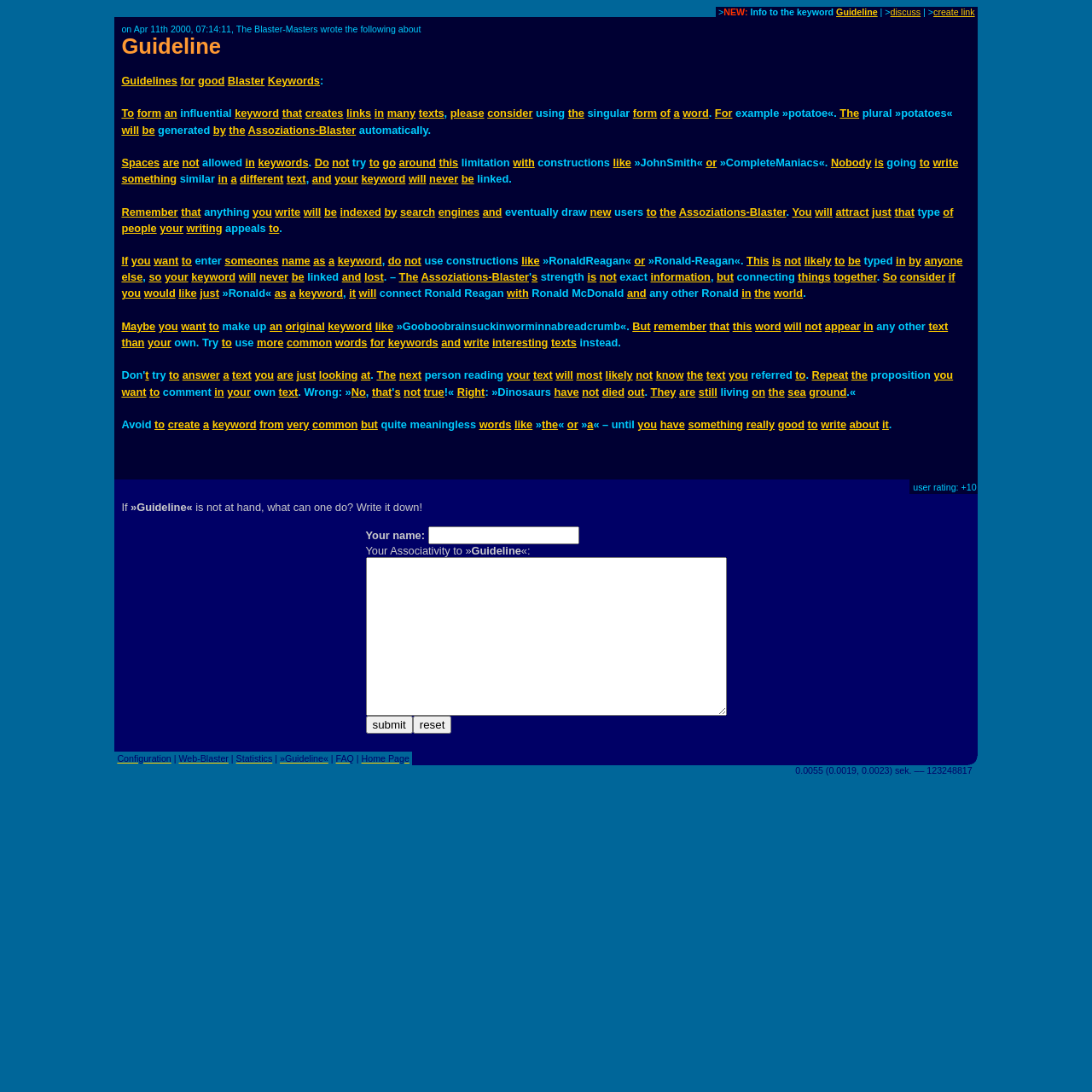Provide the bounding box coordinates for the specified HTML element described in this description: "Remember". The coordinates should be four float numbers ranging from 0 to 1, in the format [left, top, right, bottom].

[0.111, 0.188, 0.163, 0.2]